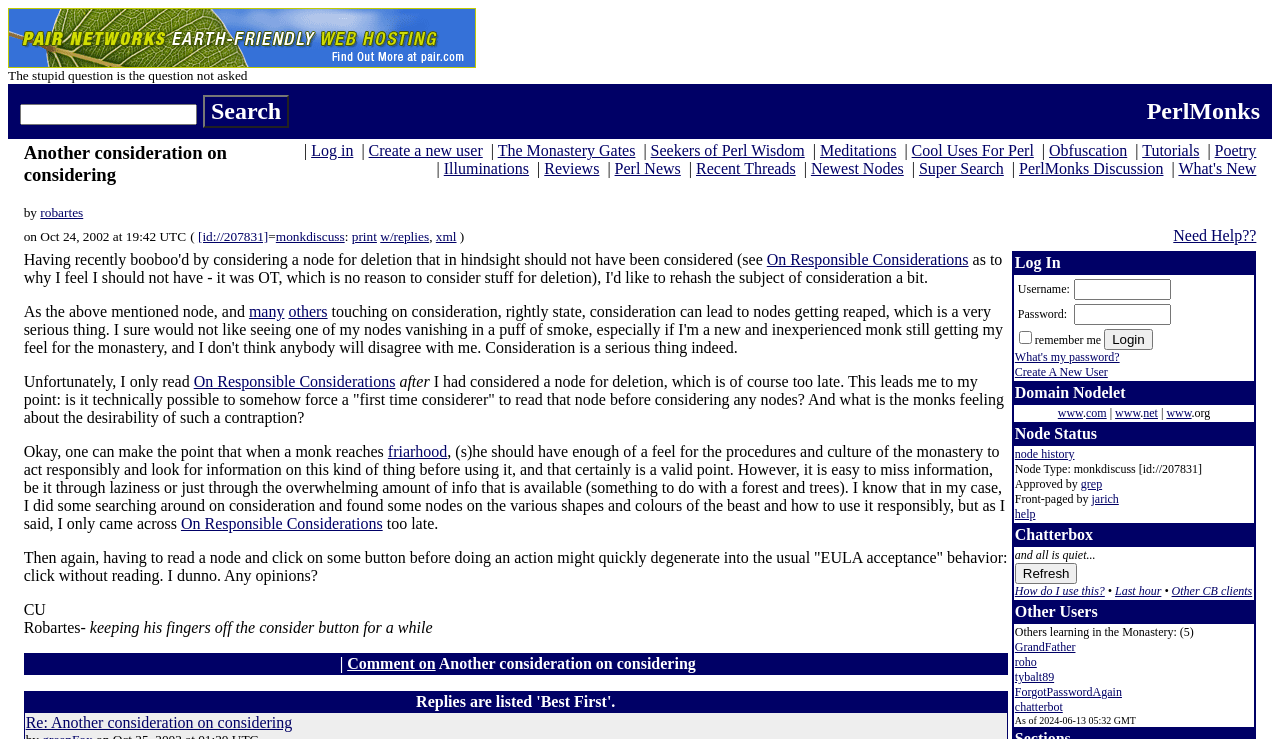Identify the bounding box coordinates of the element that should be clicked to fulfill this task: "Search for something". The coordinates should be provided as four float numbers between 0 and 1, i.e., [left, top, right, bottom].

[0.016, 0.141, 0.154, 0.169]